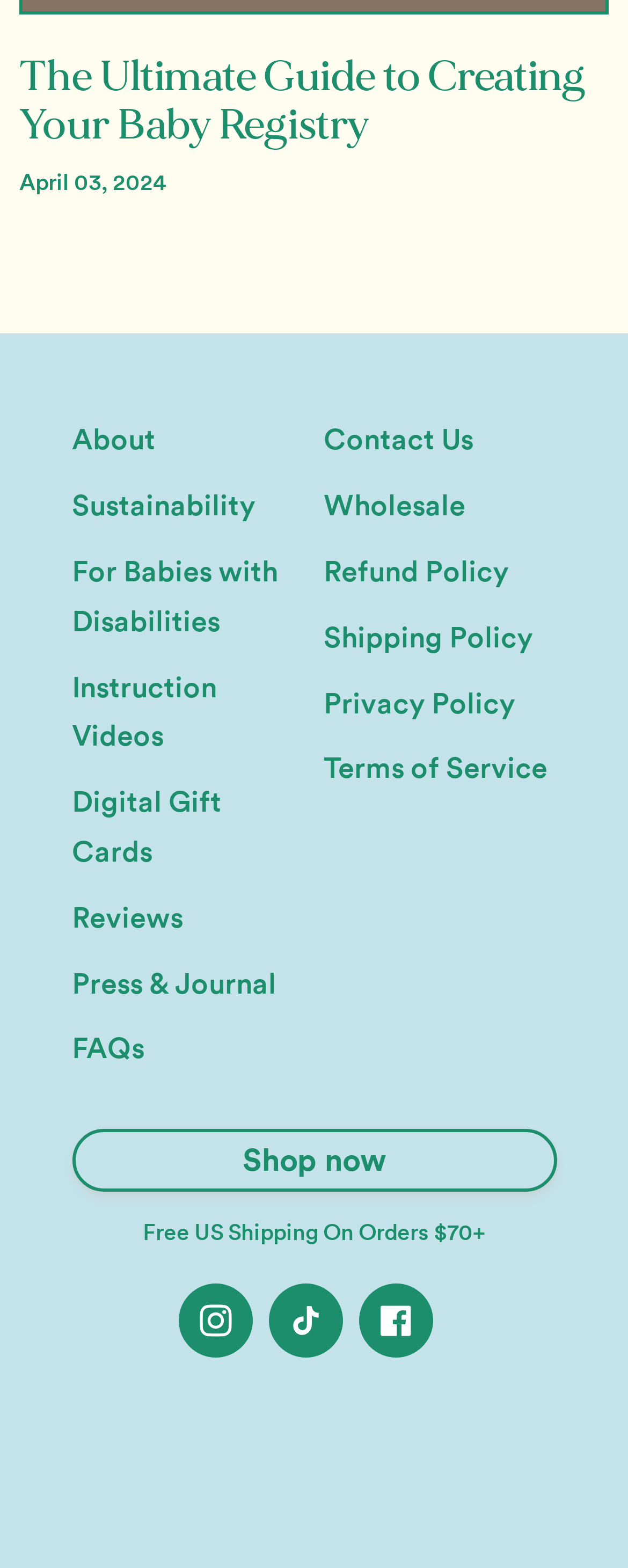What is the purpose of the 'For Babies with Disabilities' link?
Look at the image and provide a short answer using one word or a phrase.

Information about products for babies with disabilities